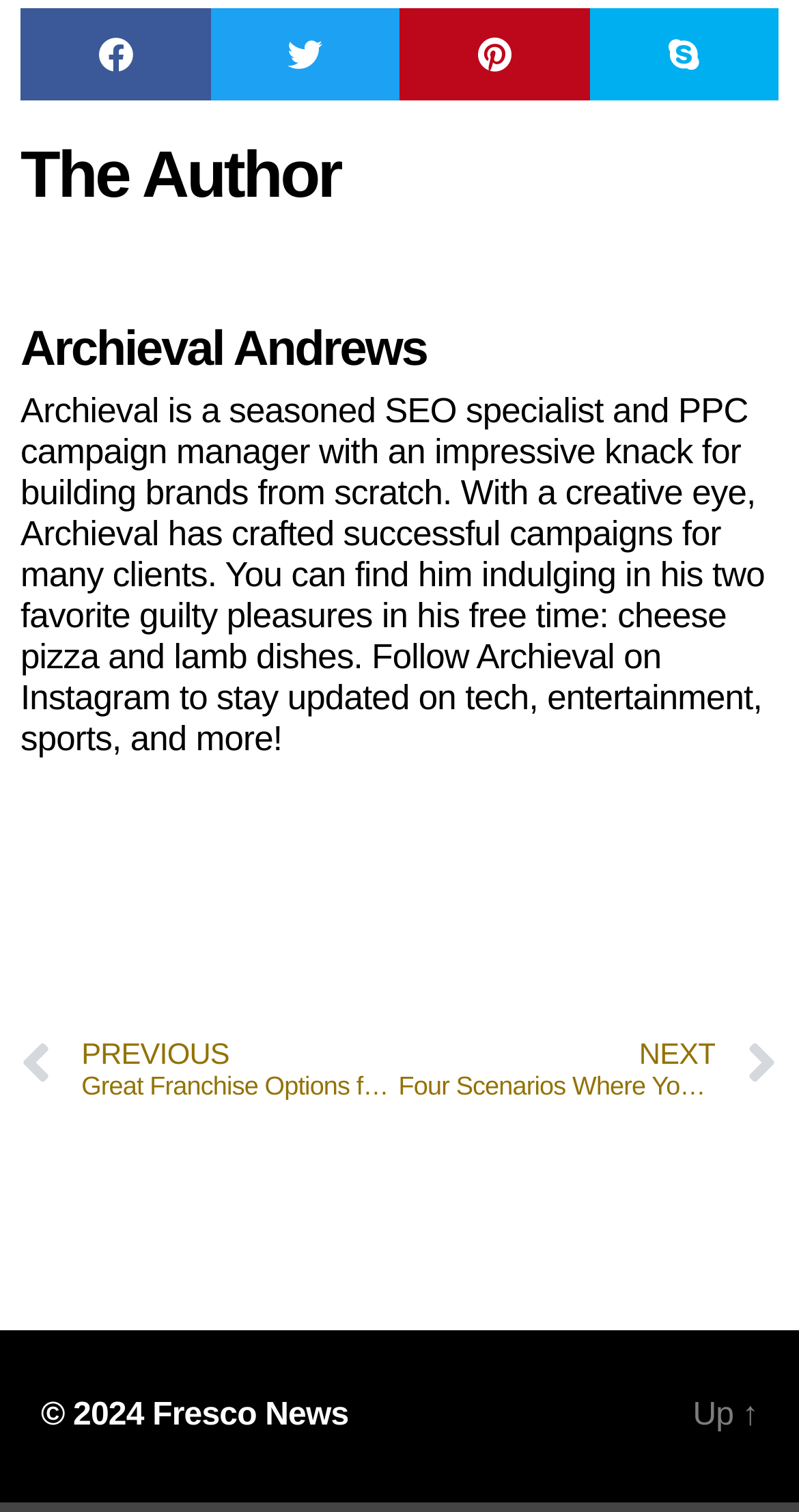Based on the image, please elaborate on the answer to the following question:
How many links are there at the bottom of the page?

We can count the number of links at the bottom of the page by looking at the links labeled 'Fresco News', 'Up', and the copyright symbol.